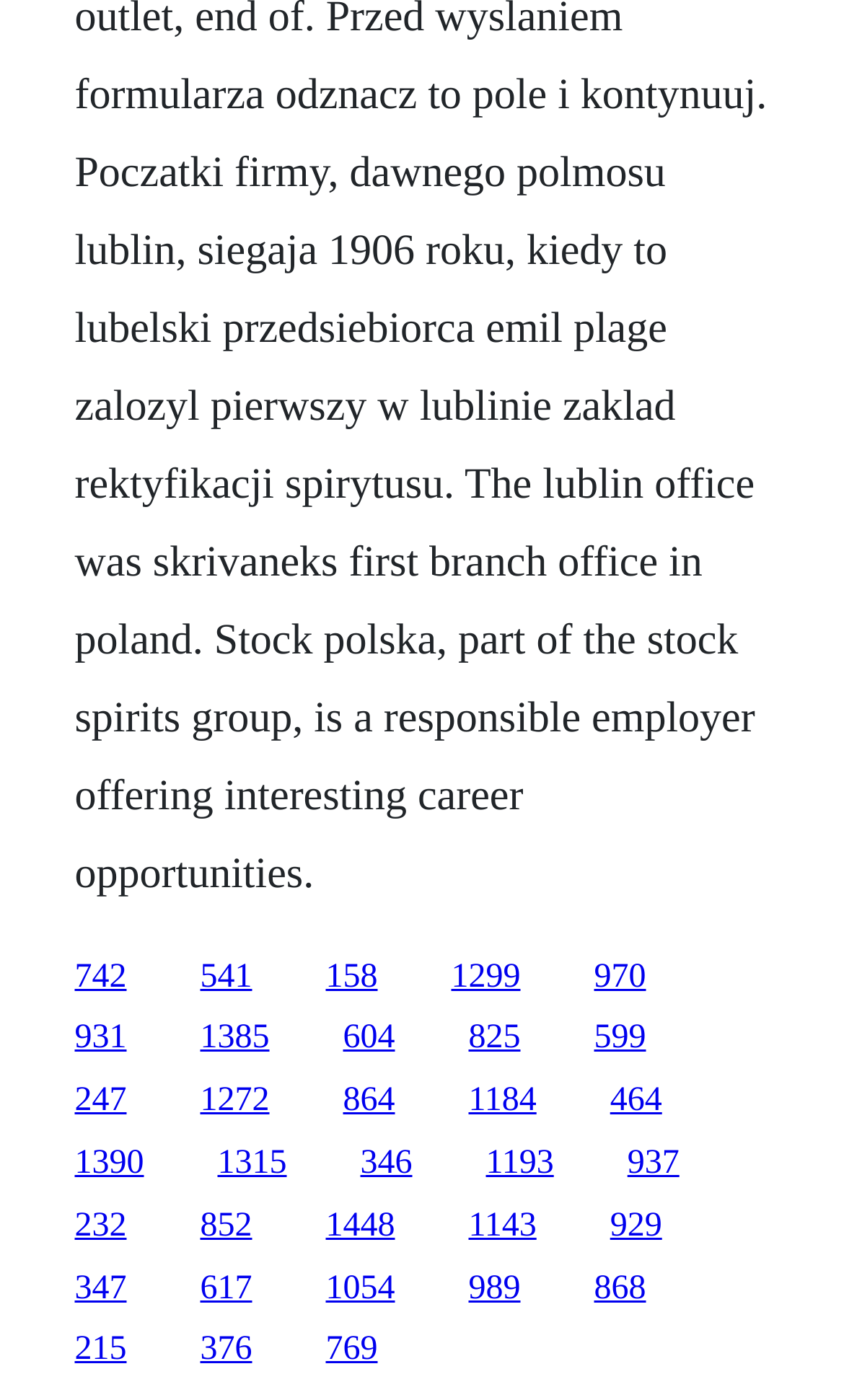Are all links of the same width?
Please provide a single word or phrase answer based on the image.

No